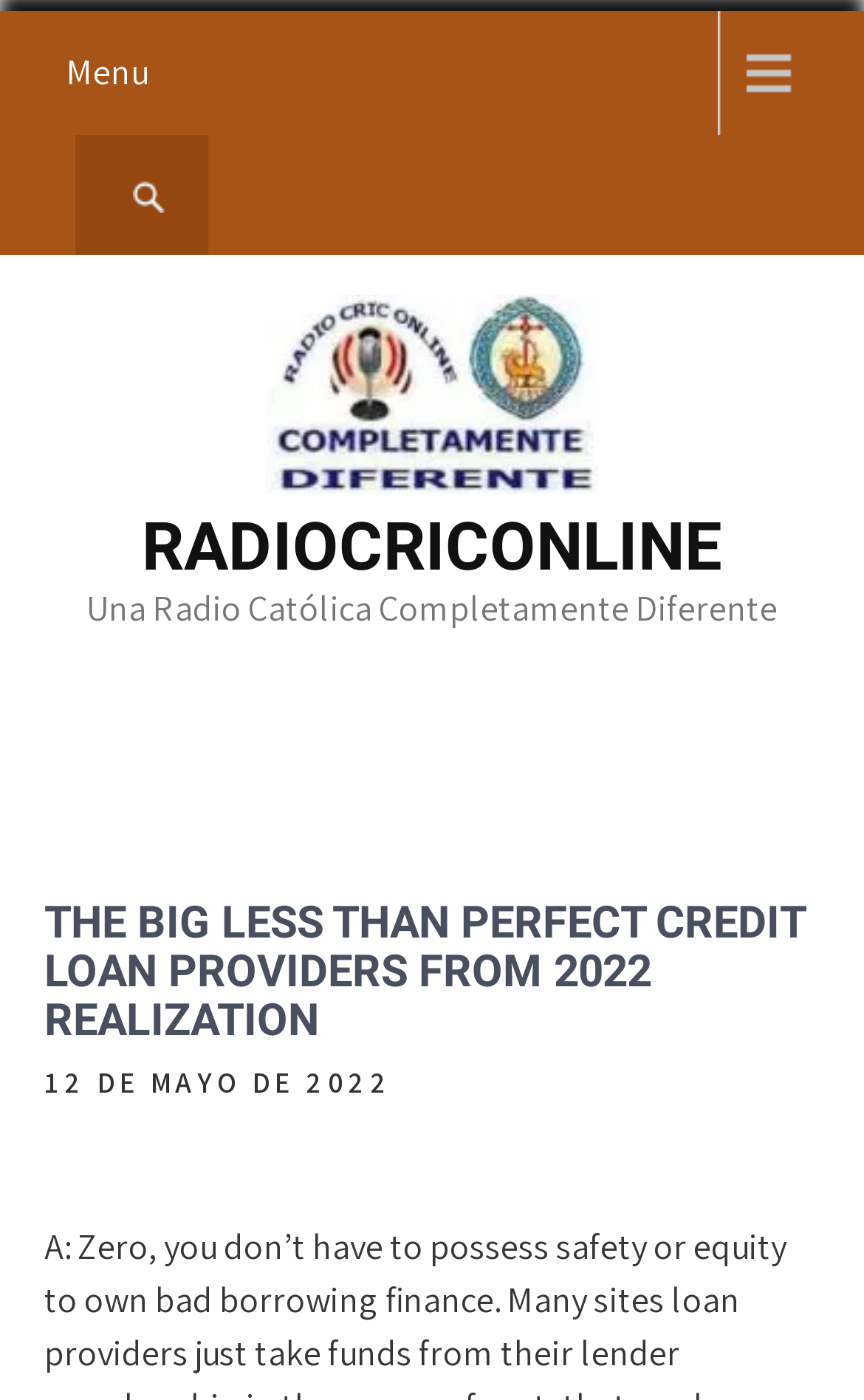Locate the bounding box coordinates of the UI element described by: "name="s" placeholder="Search..."". Provide the coordinates as four float numbers between 0 and 1, formatted as [left, top, right, bottom].

[0.087, 0.097, 0.241, 0.182]